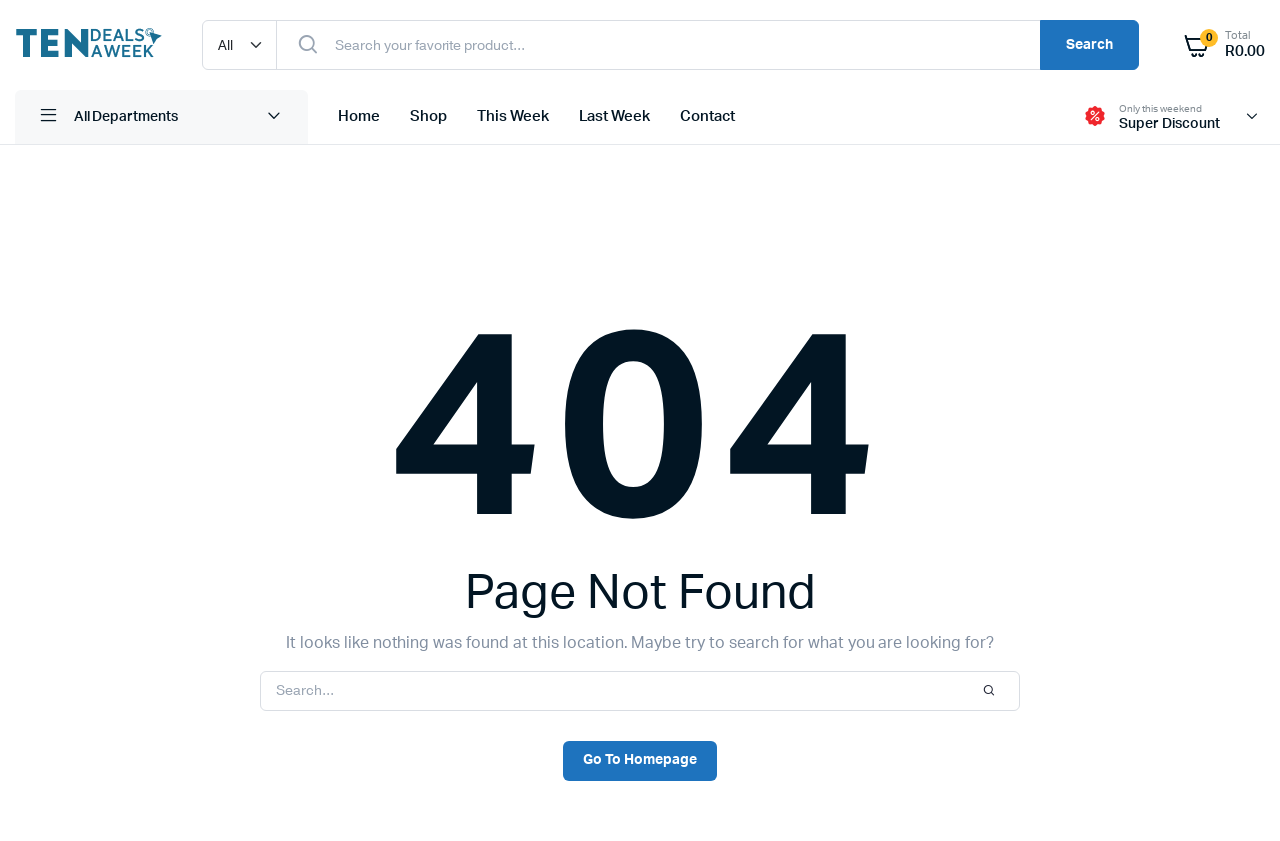Please provide the bounding box coordinates for the element that needs to be clicked to perform the instruction: "Search for what you are looking for". The coordinates must consist of four float numbers between 0 and 1, formatted as [left, top, right, bottom].

[0.203, 0.797, 0.797, 0.845]